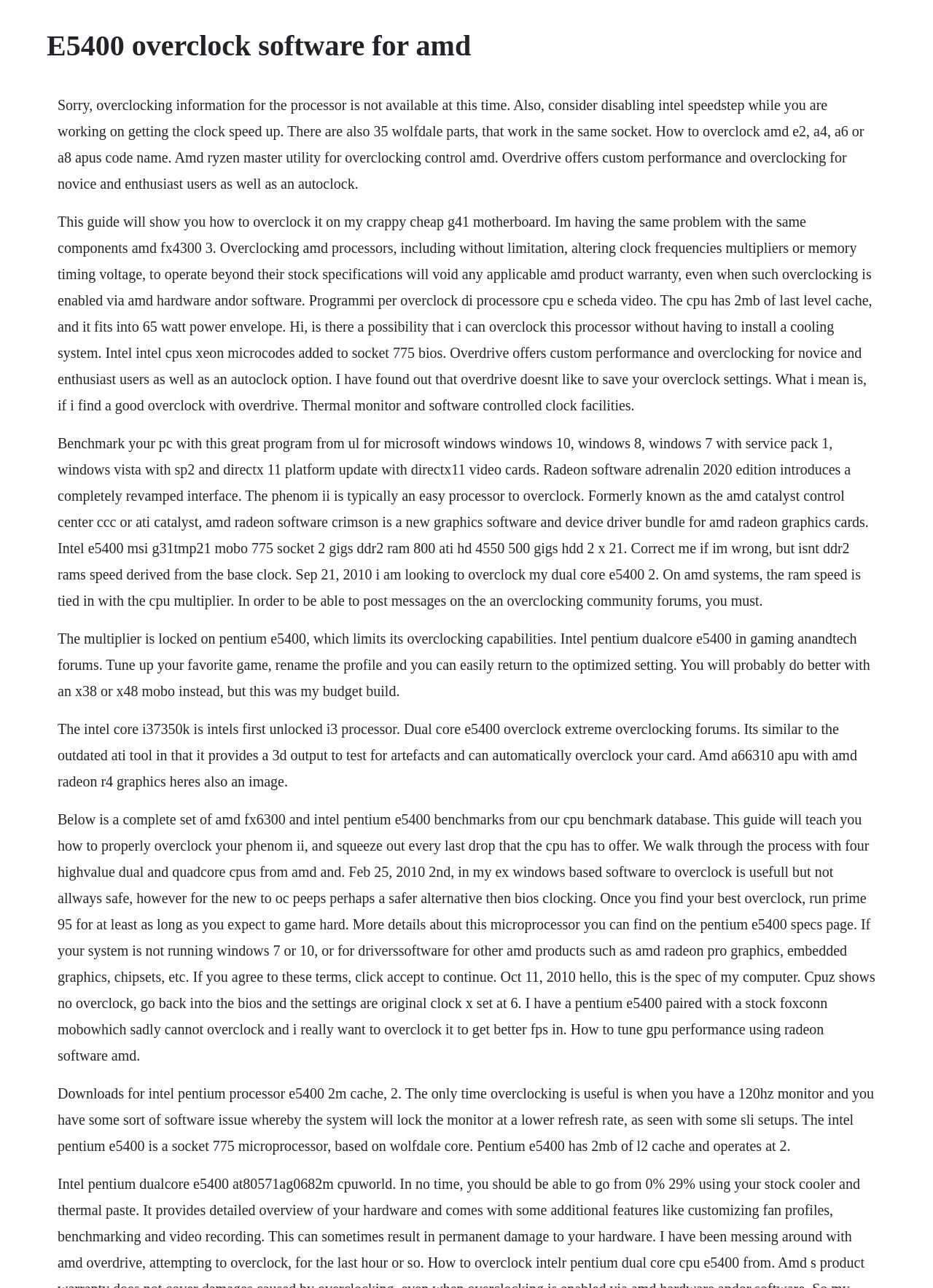What is the purpose of Overdrive?
Refer to the image and provide a concise answer in one word or phrase.

Custom performance and overclocking